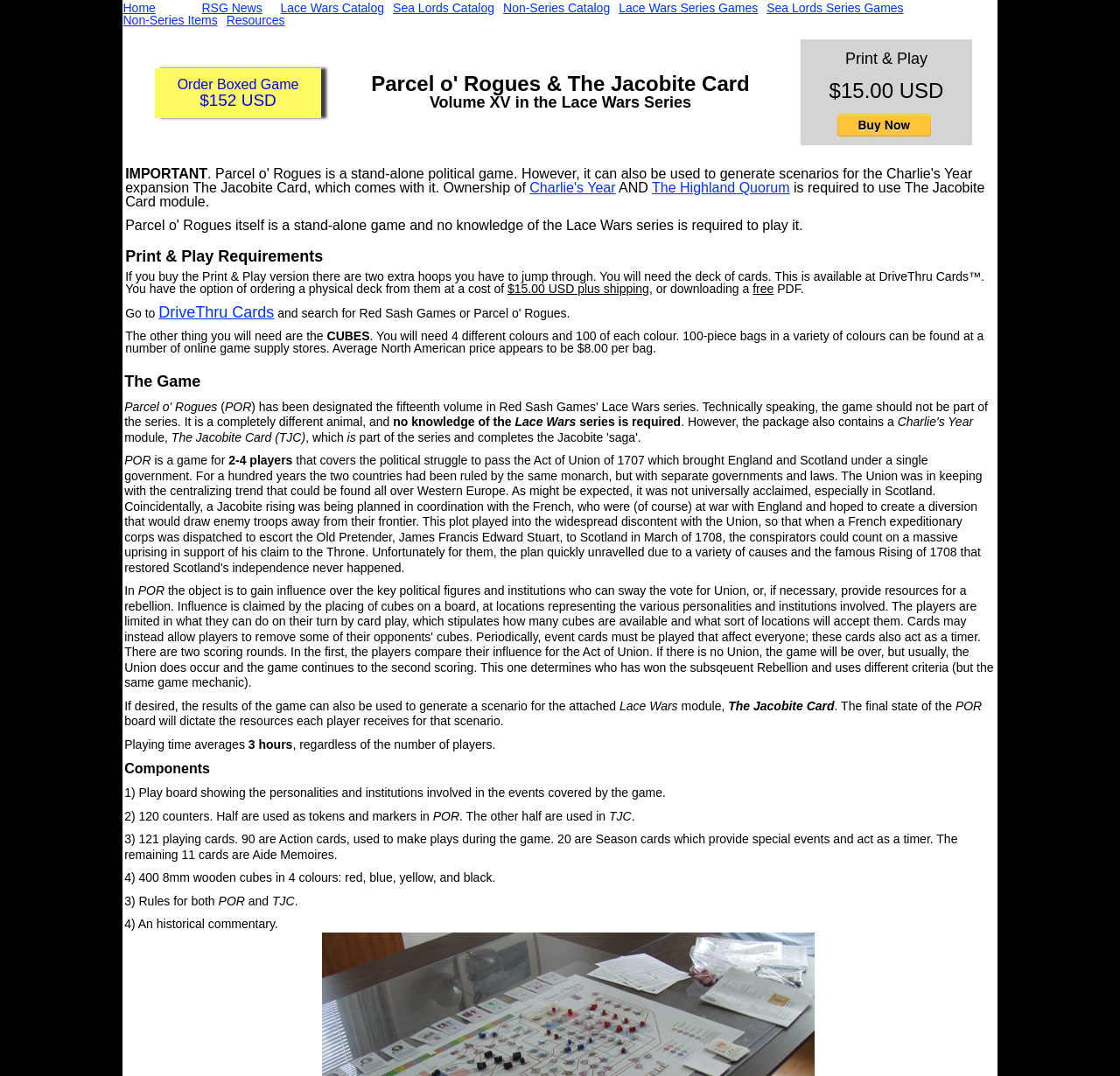Pinpoint the bounding box coordinates of the clickable element to carry out the following instruction: "Visit 'DriveThru Cards'."

[0.142, 0.282, 0.245, 0.298]